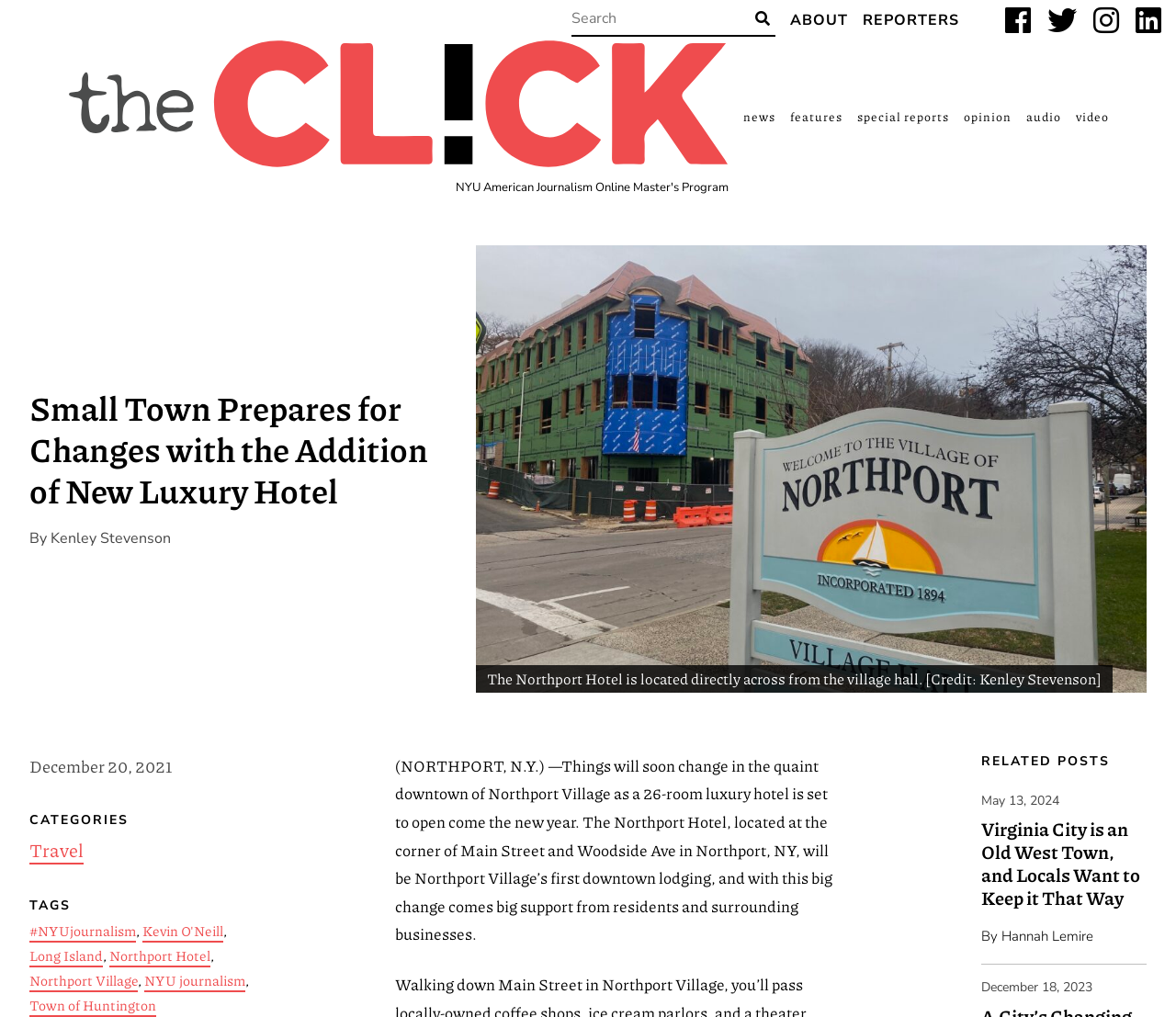Determine the bounding box coordinates for the clickable element required to fulfill the instruction: "Click the 'Easy Way To Garden' link". Provide the coordinates as four float numbers between 0 and 1, i.e., [left, top, right, bottom].

None